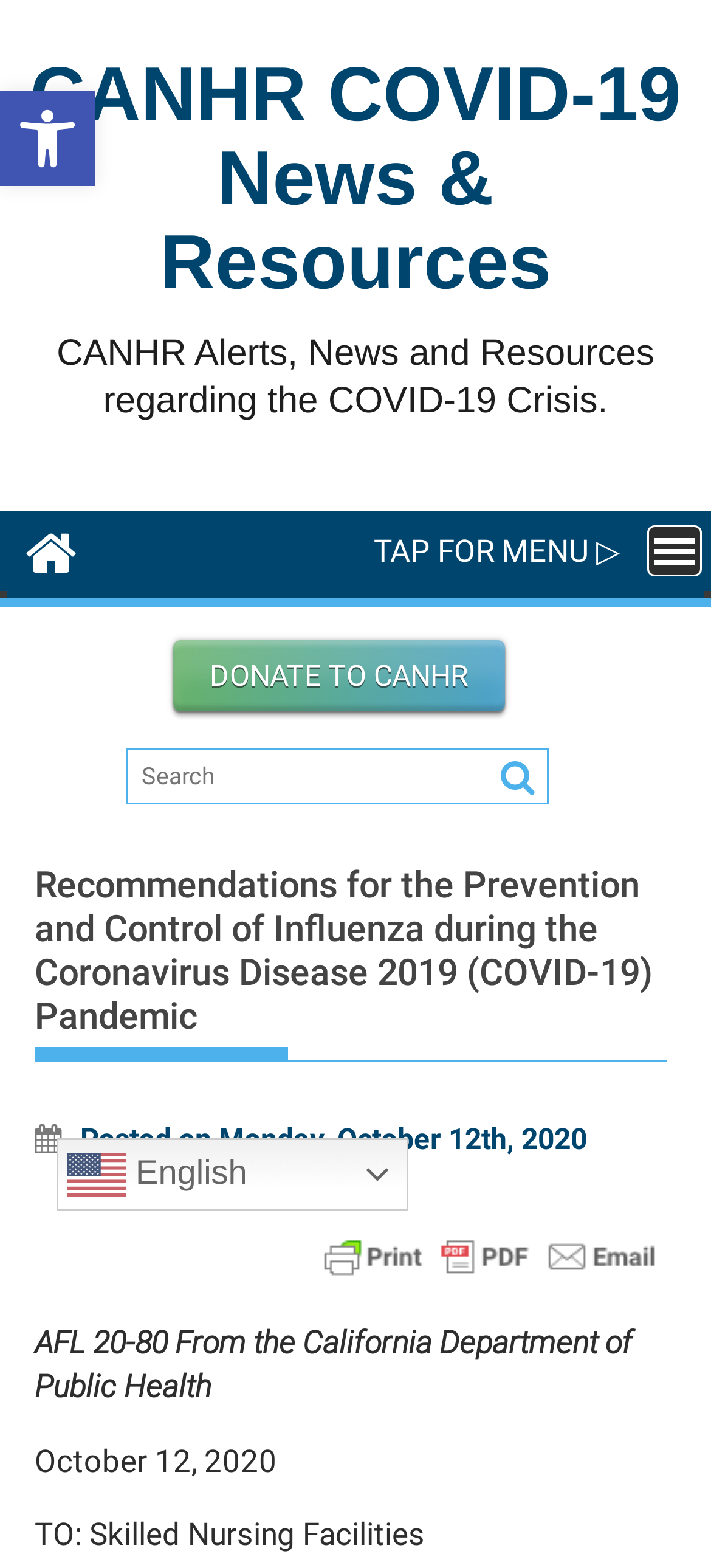Can I print the webpage?
Could you answer the question with a detailed and thorough explanation?

I found the answer by looking at the link 'Print Friendly, PDF & Email' located at the bottom of the webpage, which suggests that the webpage can be printed.